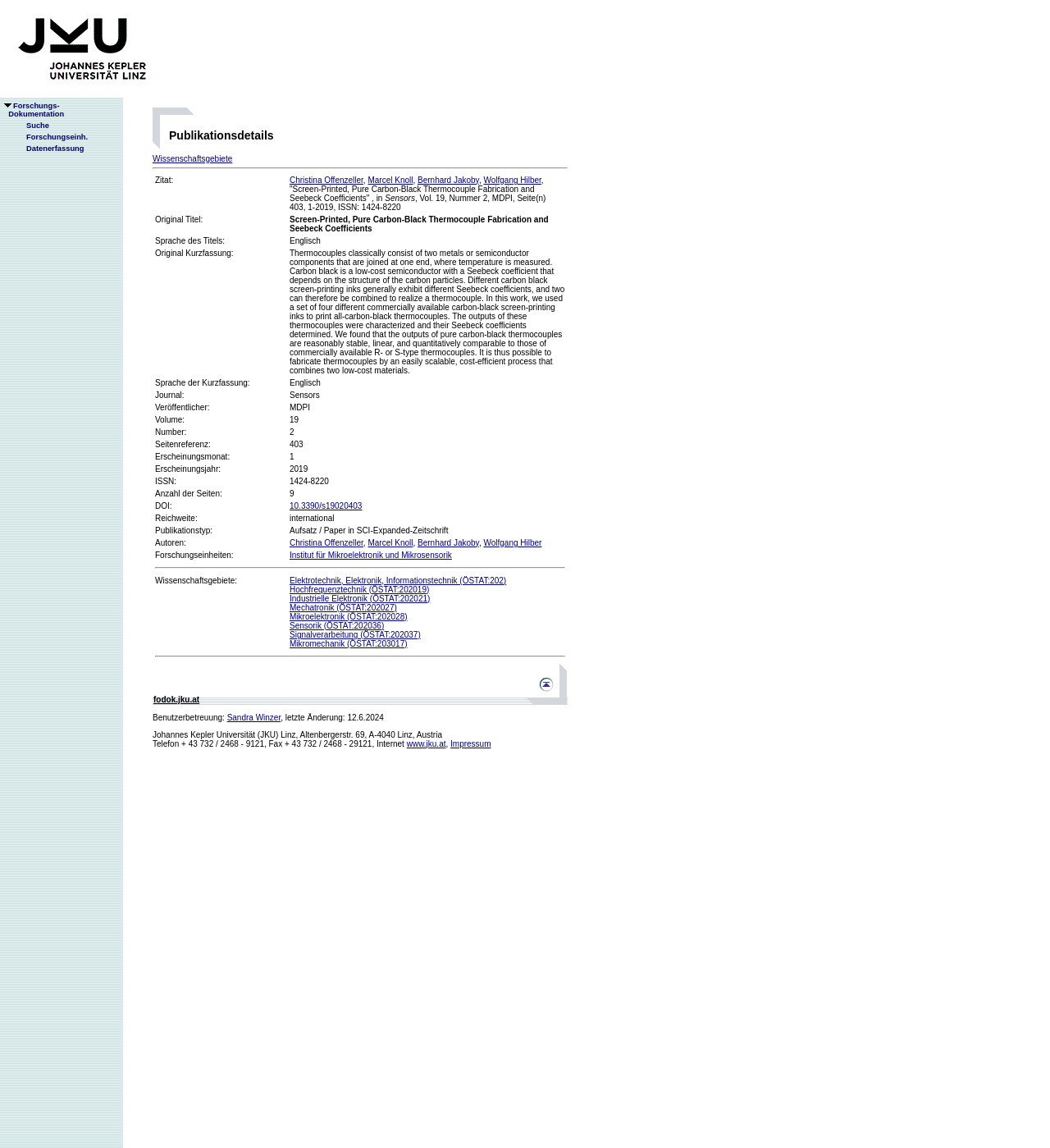Elaborate on the information and visuals displayed on the webpage.

This webpage is a publication details page from the Johannes Kepler University (JKU) Linz, Austria. At the top, there is a logo of Jku Linz, which is an image with a link to the university's homepage. 

Below the logo, there are several links and a search bar, including "Forschungs-Dokumentation" (Research Documentation), "Suche" (Search), "Forschungseinh." (Research Units), and "Datenerfassung" (Data Collection). 

The main content of the page is a table with publication details. The table has several rows, each containing information about the publication, such as title, authors, journal, volume, number, pages, and DOI. The title of the publication is "Screen-Printed, Pure Carbon-Black Thermocouple Fabrication and Seebeck Coefficients". The authors are Christina Offenzeller, Marcel Knoll, Bernhard Jakoby, and Wolfgang Hilber. The publication is in the journal "Sensors", volume 19, number 2, with 9 pages, and has a DOI of 10.3390/s19020403.

On the right side of the page, there is a section with links to "Publikationsdetails" (Publication Details), "Wissenschaftsgebiete" (Fields of Science), and "fodok.jku.at" (the university's research documentation portal). There is also a separator line and a table with more publication details, including the original title, language, abstract, and other metadata.

At the bottom of the page, there is a footer with contact information, including the university's address, phone number, fax number, and email address, as well as a link to the university's homepage.